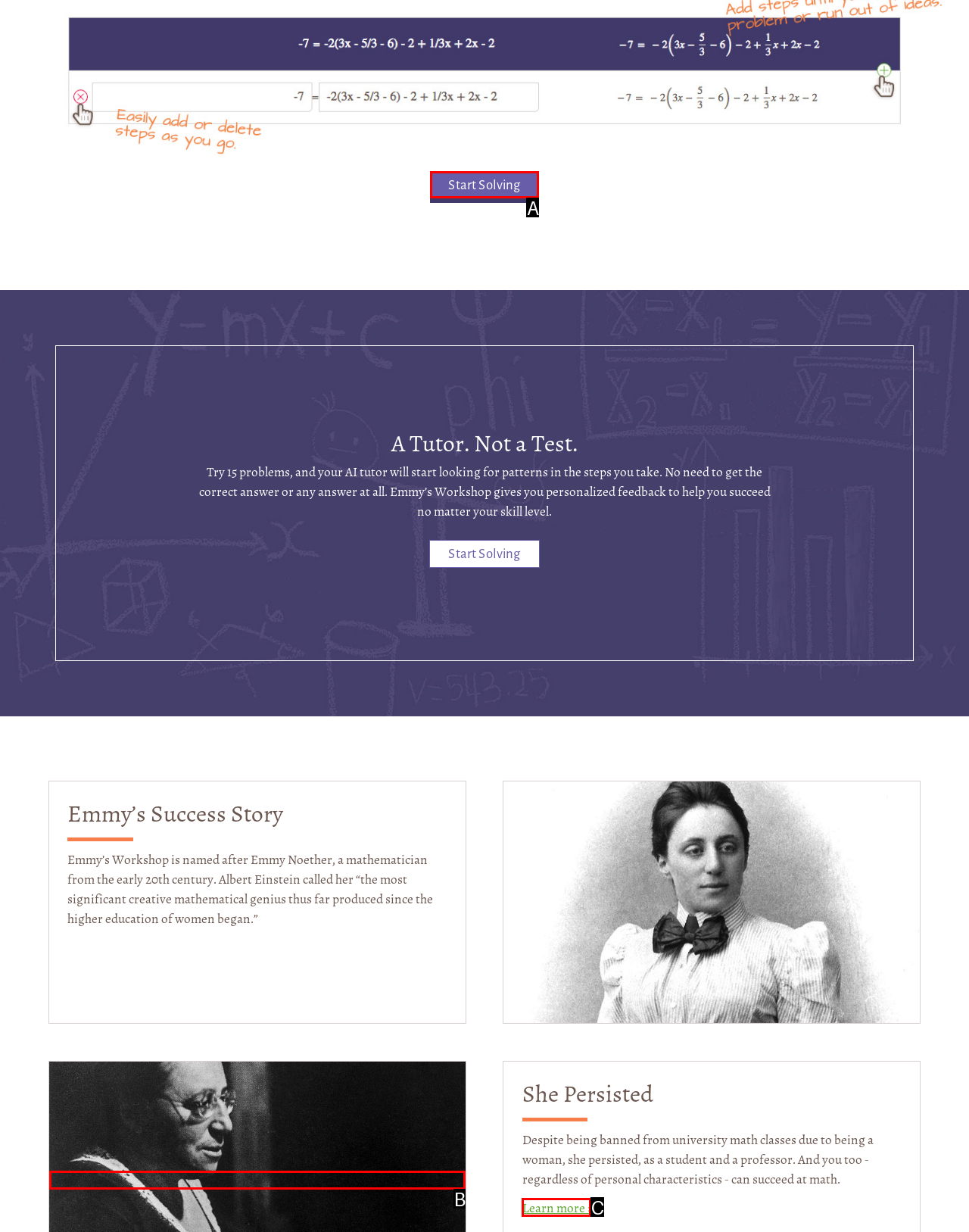Select the HTML element that corresponds to the description: Start Solving. Answer with the letter of the matching option directly from the choices given.

A